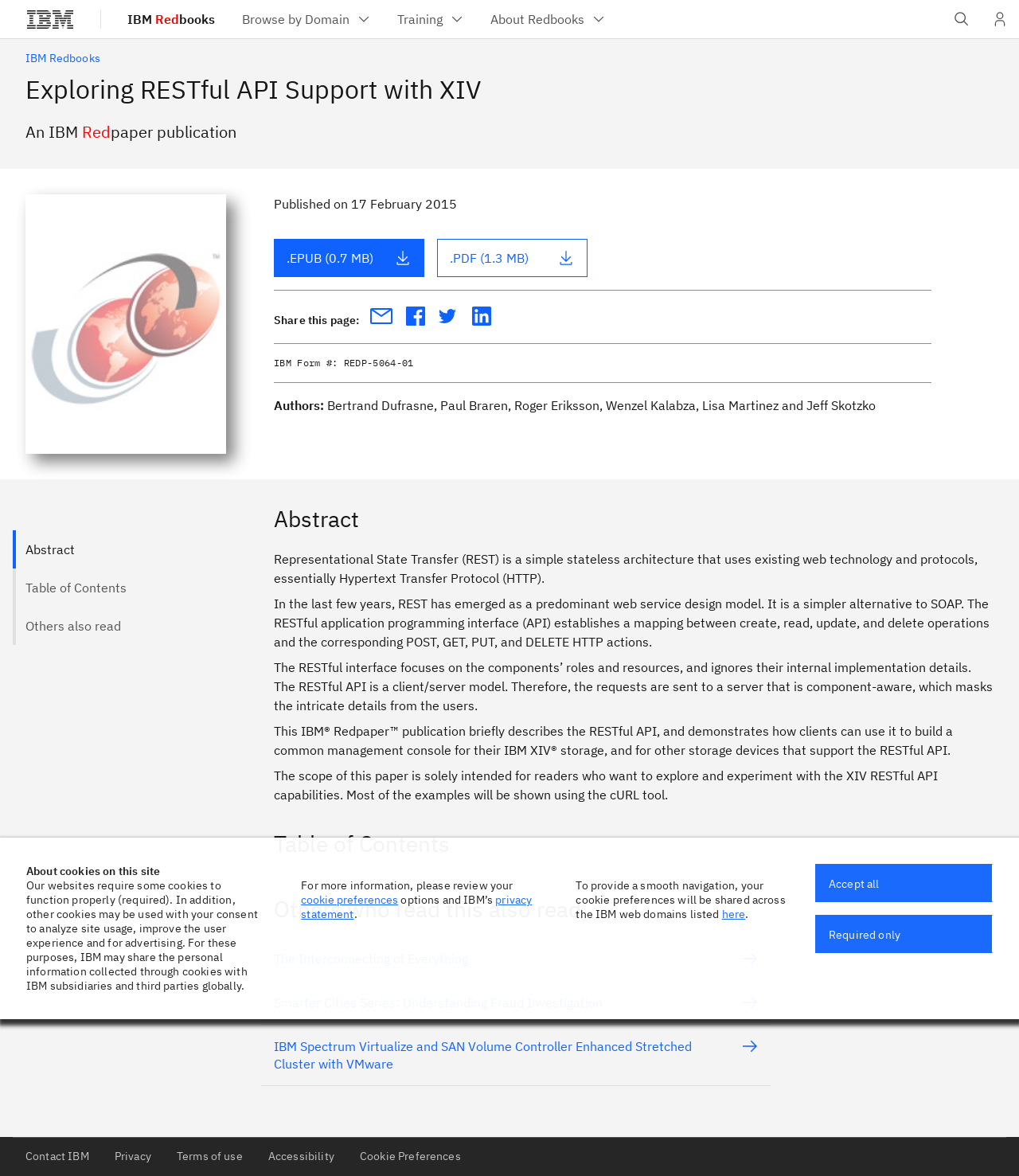What is the name of the publication?
Please answer the question with as much detail and depth as you can.

The question asks for the name of the publication, which can be found in the heading 'Exploring RESTful API Support with XIV' at the top of the webpage.